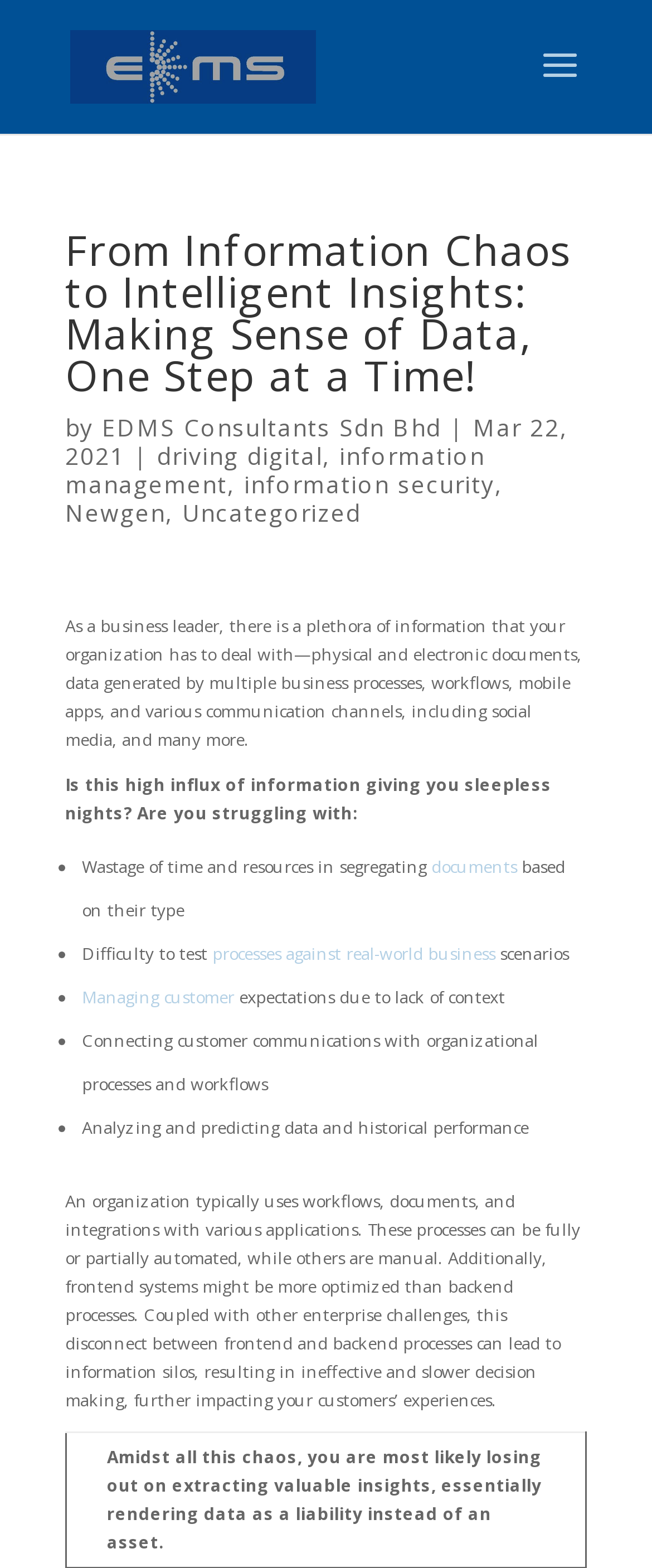Determine the bounding box coordinates of the section I need to click to execute the following instruction: "Read the article by EDMS Consultants Sdn Bhd". Provide the coordinates as four float numbers between 0 and 1, i.e., [left, top, right, bottom].

[0.156, 0.262, 0.677, 0.283]